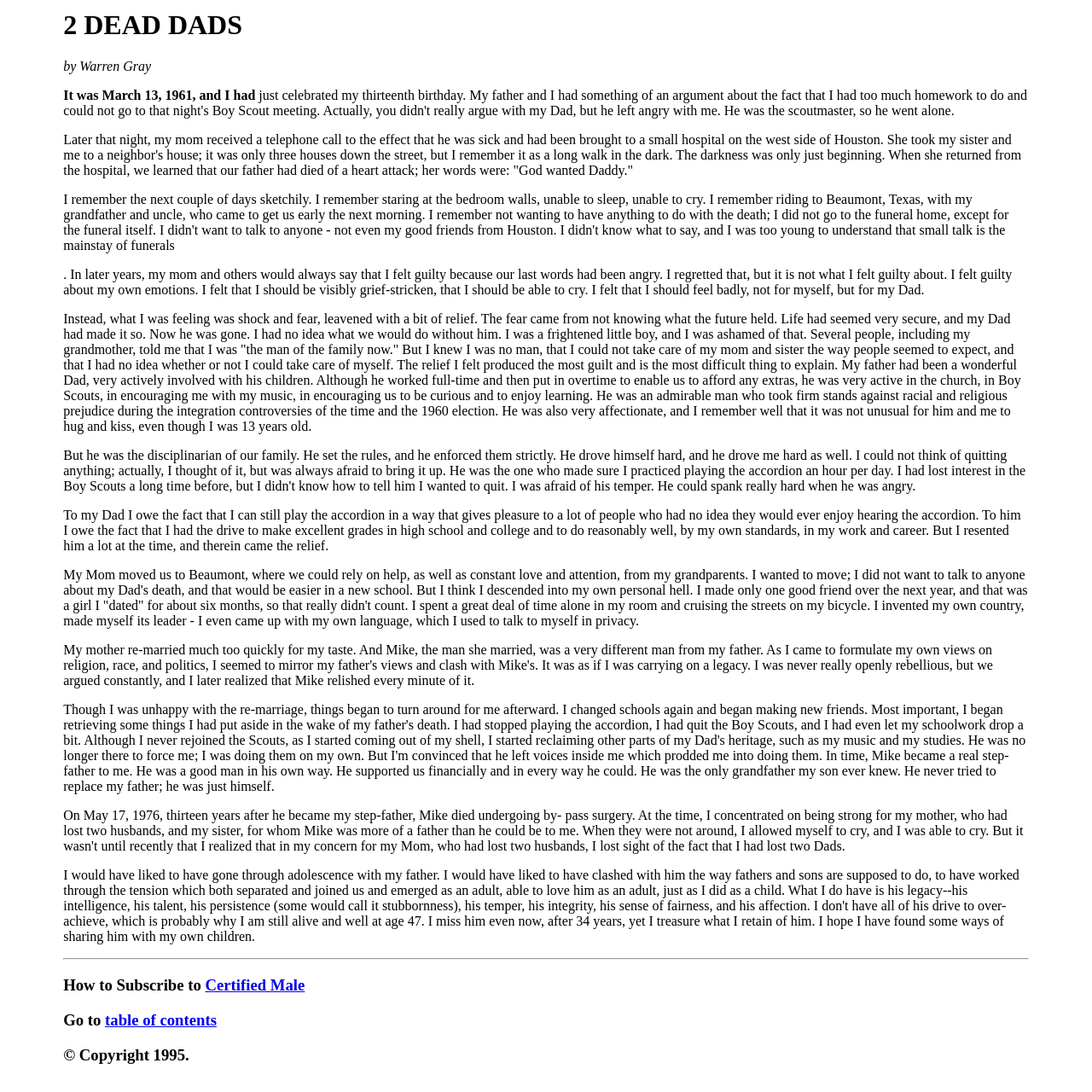How old was the author when his father died?
From the screenshot, provide a brief answer in one word or phrase.

13